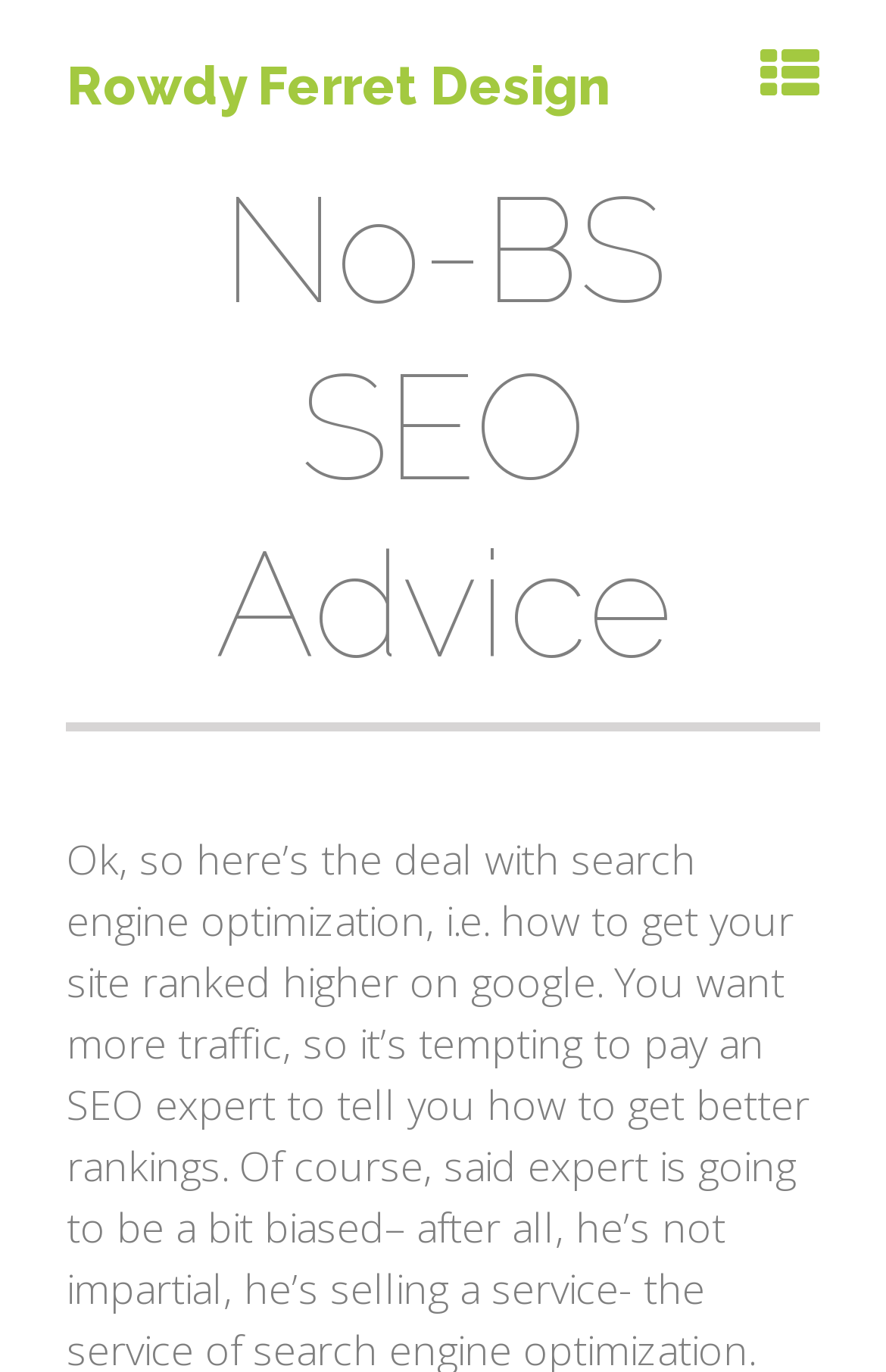Please find and provide the title of the webpage.

Rowdy Ferret Design